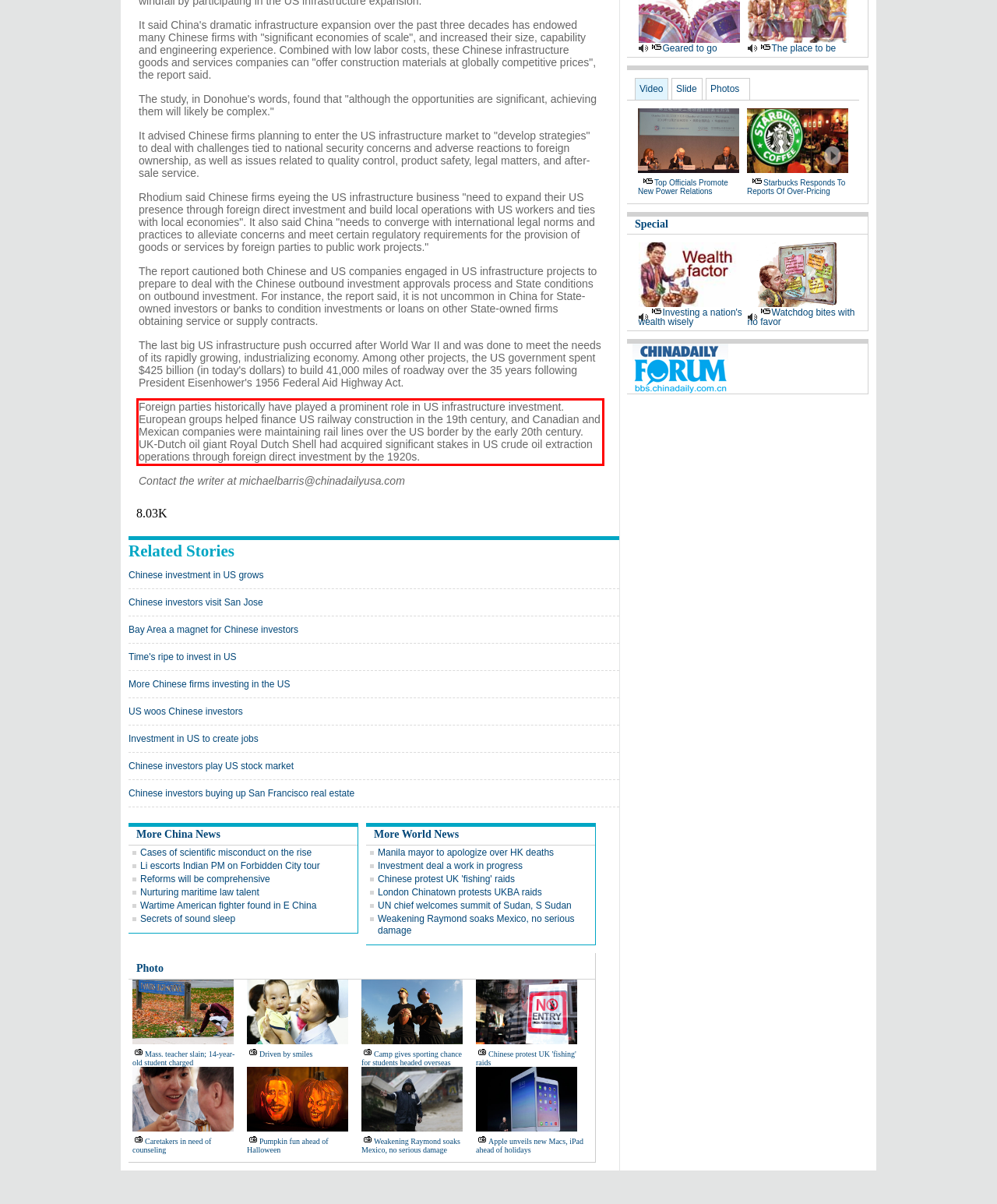Analyze the red bounding box in the provided webpage screenshot and generate the text content contained within.

Foreign parties historically have played a prominent role in US infrastructure investment. European groups helped finance US railway construction in the 19th century, and Canadian and Mexican companies were maintaining rail lines over the US border by the early 20th century. UK-Dutch oil giant Royal Dutch Shell had acquired significant stakes in US crude oil extraction operations through foreign direct investment by the 1920s.